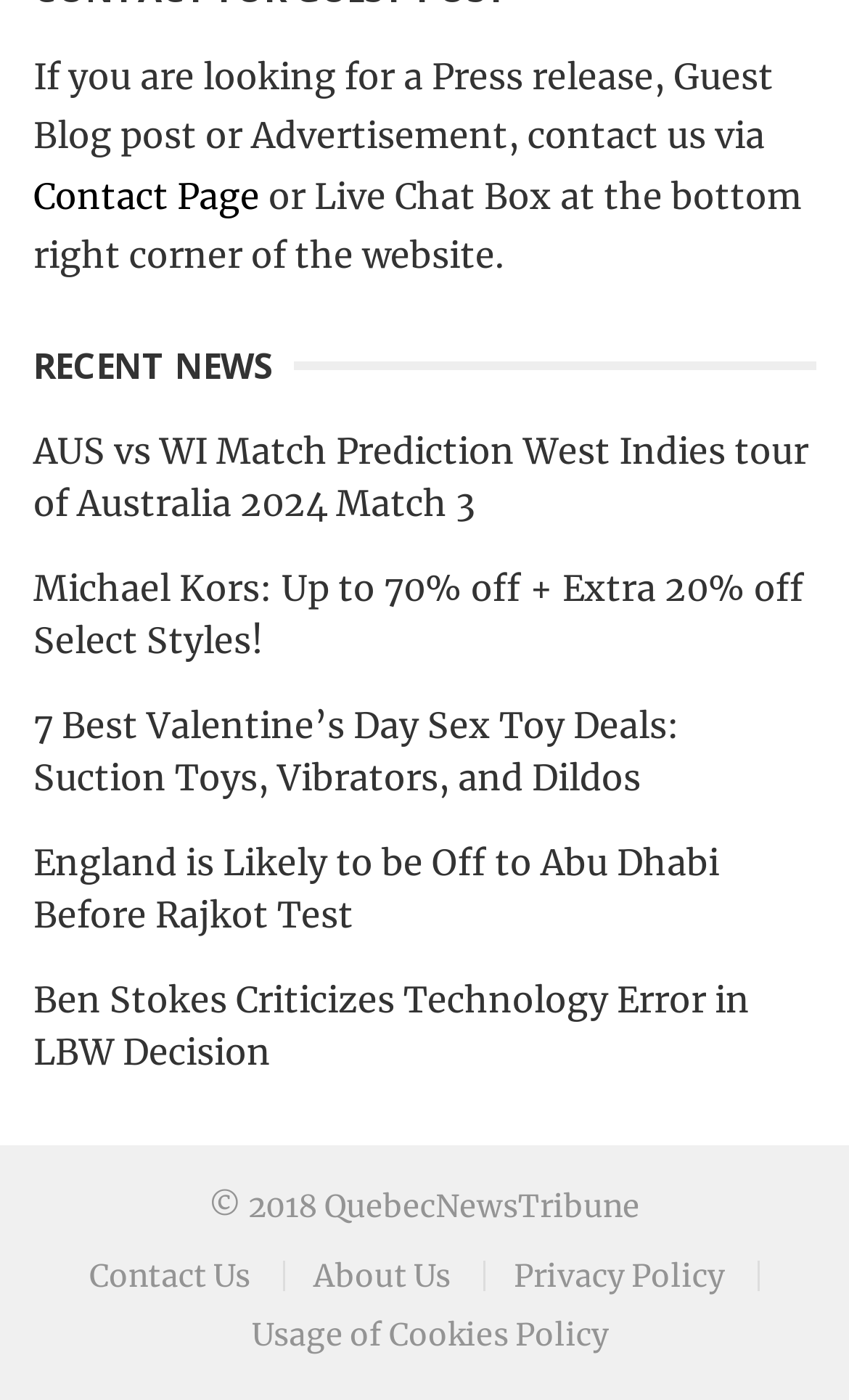Could you locate the bounding box coordinates for the section that should be clicked to accomplish this task: "View Twitter profile".

None